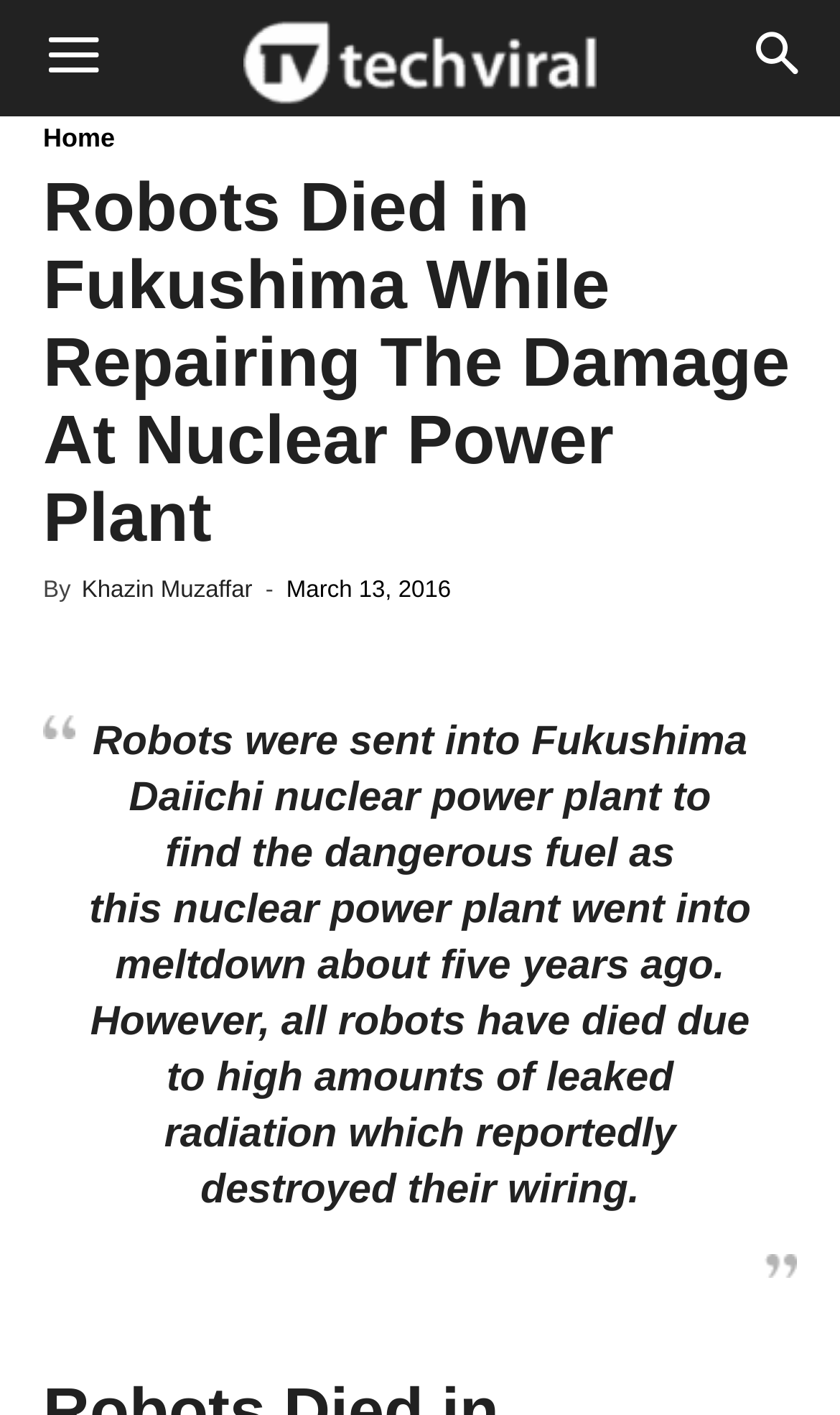What happened to the robots sent into the nuclear power plant?
Based on the screenshot, respond with a single word or phrase.

They died